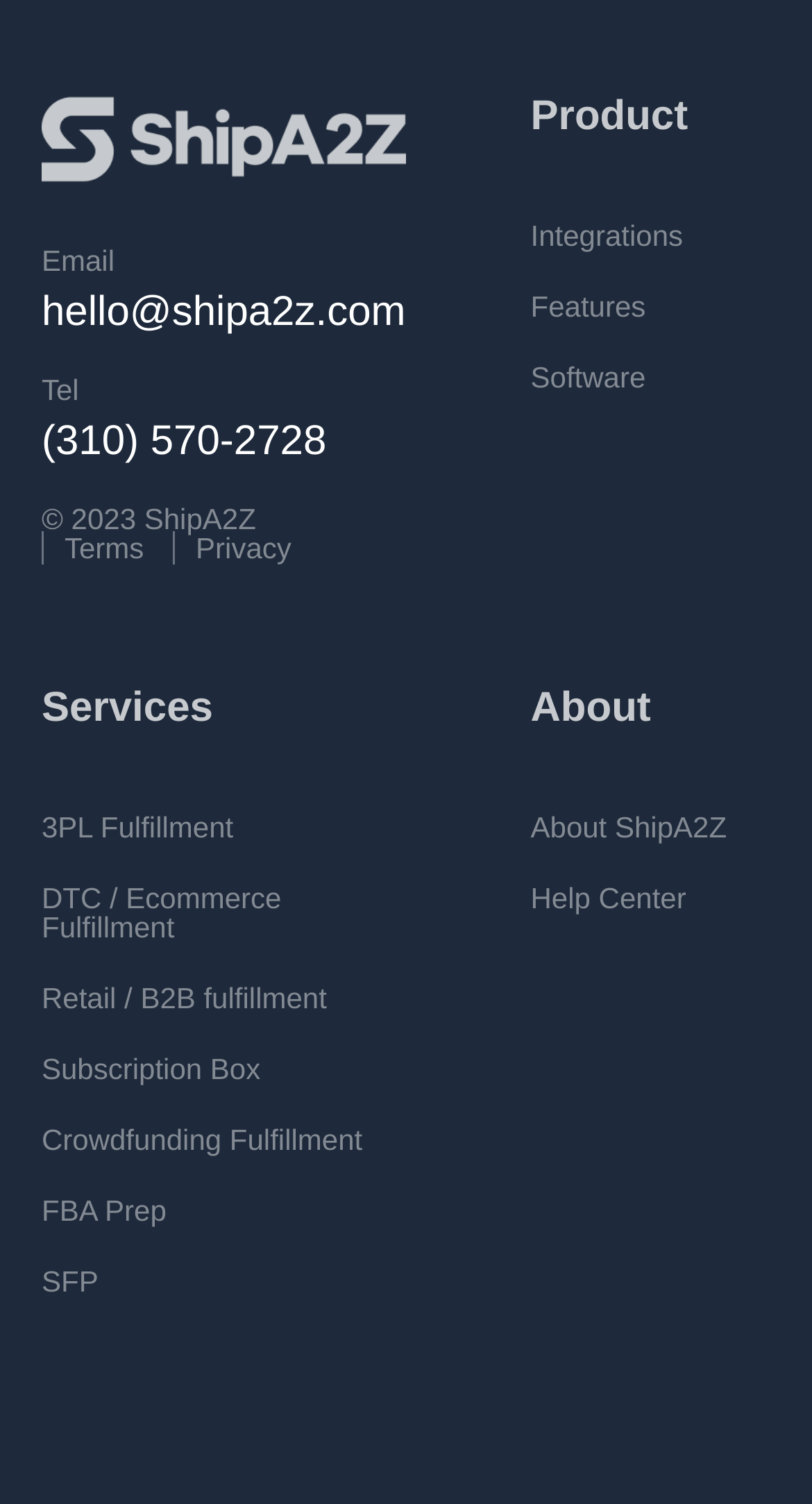Determine the coordinates of the bounding box for the clickable area needed to execute this instruction: "Read about 3PL fulfillment services".

[0.051, 0.54, 0.287, 0.587]